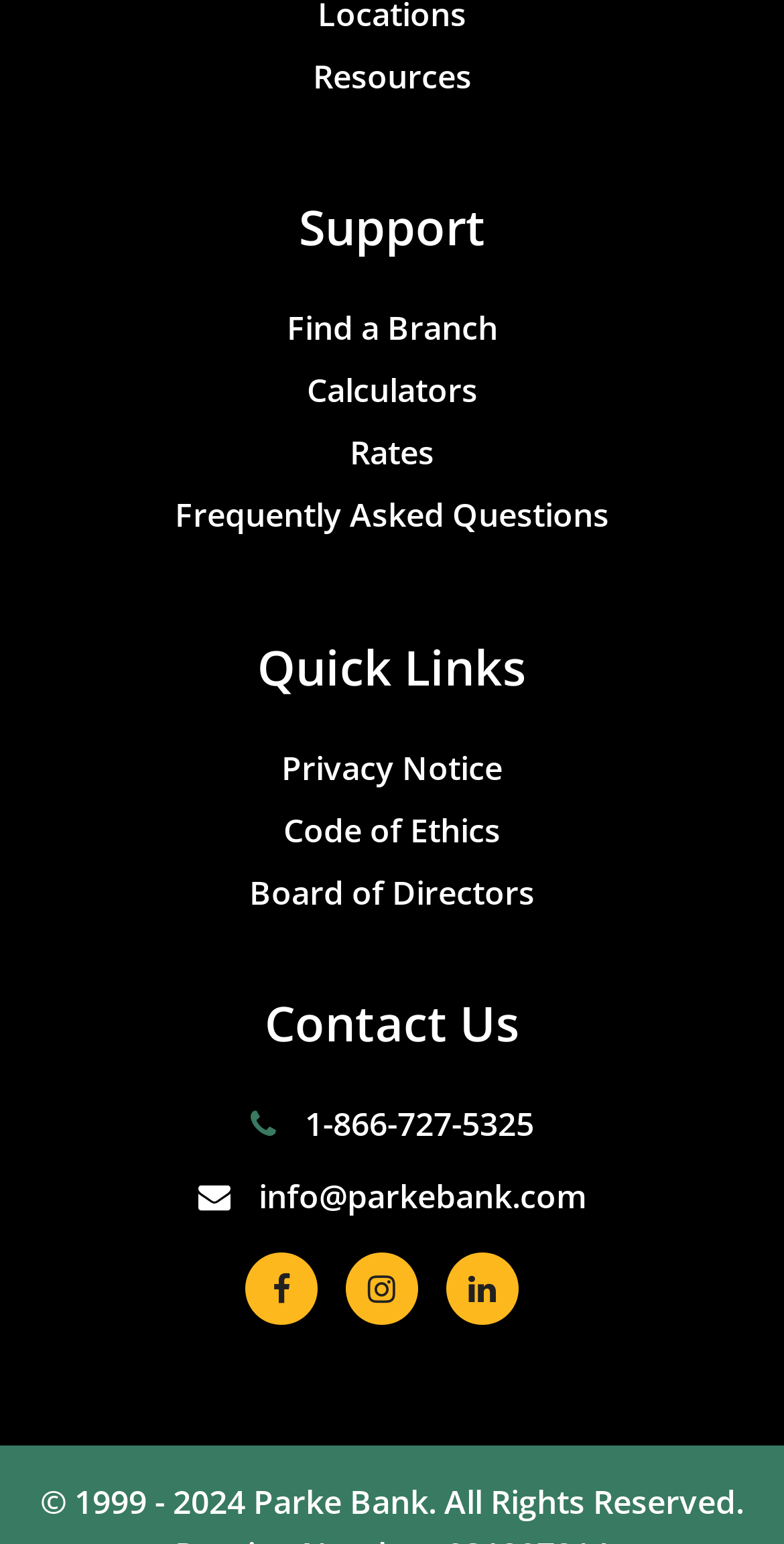Respond with a single word or phrase to the following question: What are the available resources on the webpage?

Resources, Find a Branch, Calculators, Rates, FAQs